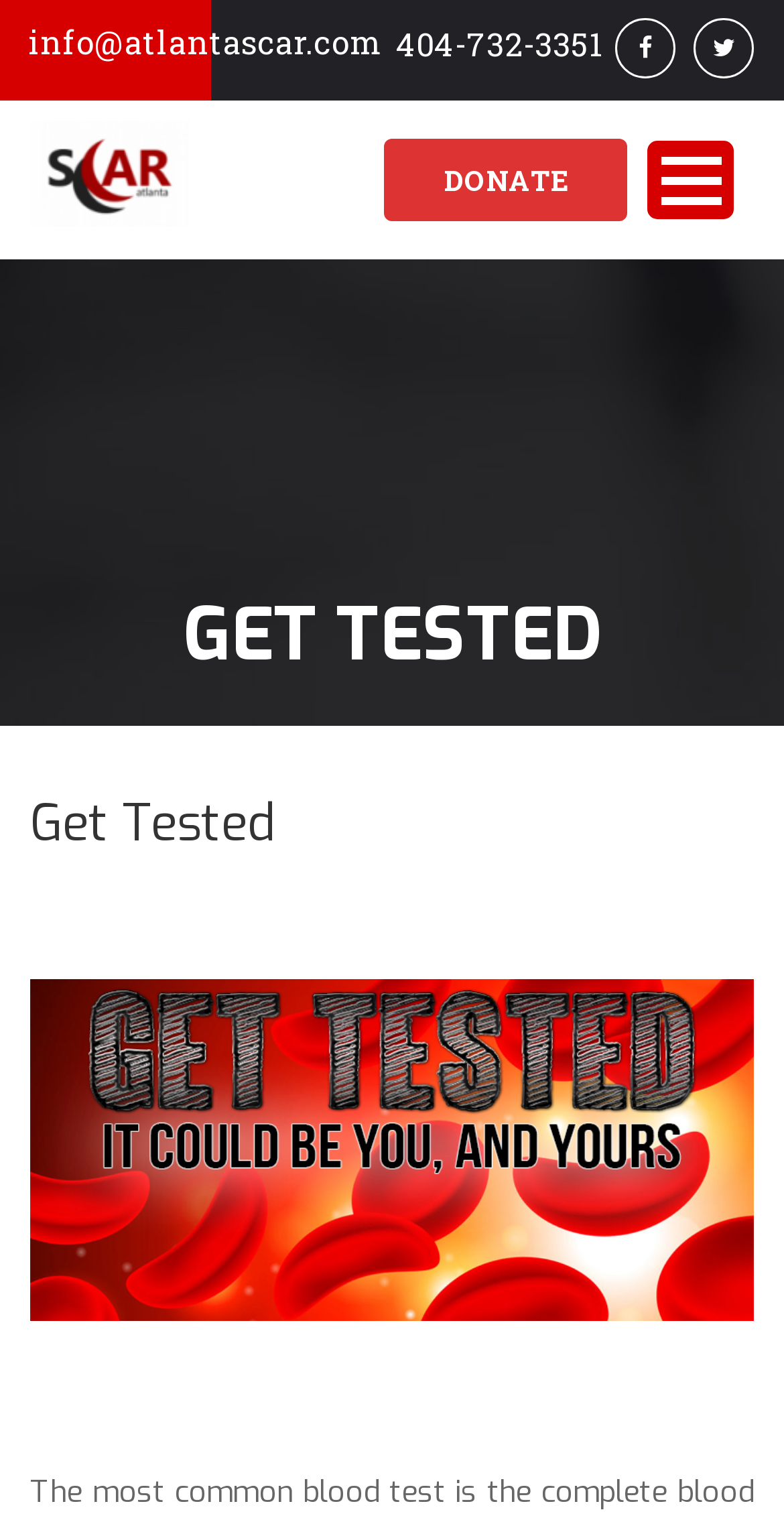Bounding box coordinates are to be given in the format (top-left x, top-left y, bottom-right x, bottom-right y). All values must be floating point numbers between 0 and 1. Provide the bounding box coordinate for the UI element described as: Contact Us

[0.244, 0.536, 0.936, 0.589]